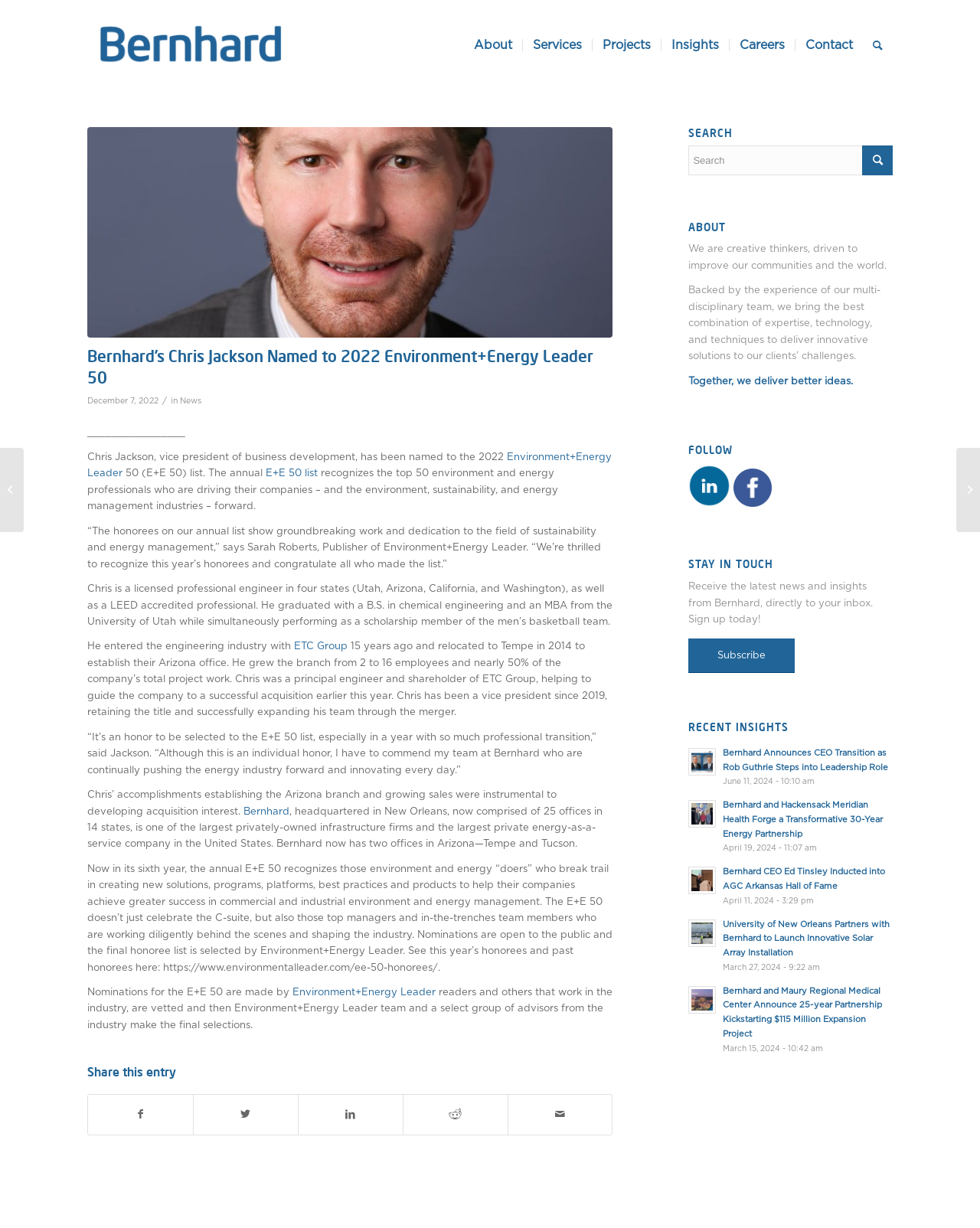Provide an in-depth caption for the webpage.

The webpage is about Chris Jackson, a vice president of business development, who has been named to the 2022 Environment+Energy Leader 50 list. The list recognizes the top 50 energy professionals who are driving their companies and the environment, sustainability, and energy management industries forward.

At the top of the page, there is a navigation menu with links to "About", "Services", "Projects", "Insights", "Careers", "Contact", and "Search". Below the menu, there is an article about Chris Jackson's achievement, which includes a heading, a brief description, and a quote from Chris Jackson.

The article is divided into several sections, including a brief introduction to Chris Jackson, his accomplishments, and a quote from the publisher of Environment+Energy Leader. There is also a section about Chris Jackson's background, including his education and work experience.

On the right side of the page, there is a complementary section with a search bar, a heading "ABOUT" with a brief description of the company, a heading "FOLLOW" with links to social media platforms, a heading "STAY IN TOUCH" with a call-to-action to subscribe to the company's newsletter, and a heading "RECENT INSIGHTS" with links to recent news articles.

At the bottom of the page, there are several links to recent news articles, including "Bernhard Announces CEO Transition as Rob Guthrie Steps into Leadership Role", "Bernhard and Hackensack Meridian Health Forge a Transformative 30-Year Energy Partnership", and "Bernhard CEO Ed Tinsley Inducted into AGC Arkansas Hall of Fame". Each article has a brief summary and a date.